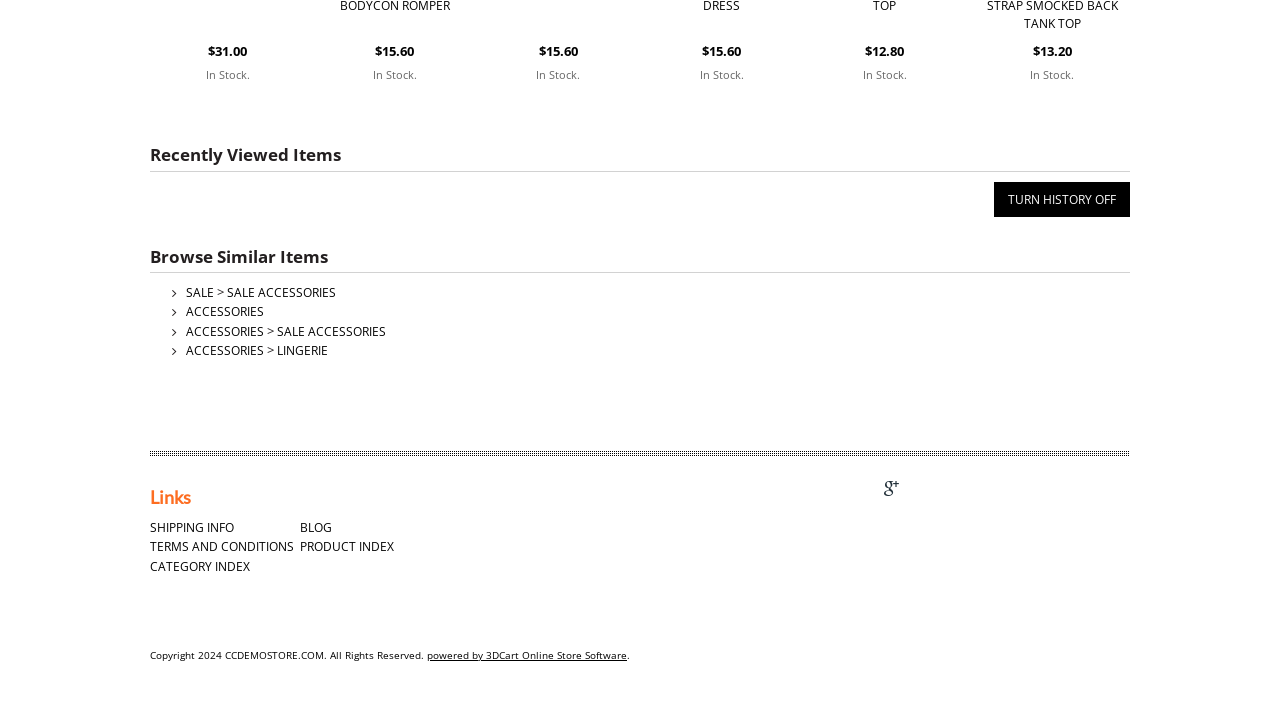Respond to the question below with a single word or phrase:
What is the copyright year of the website?

2024